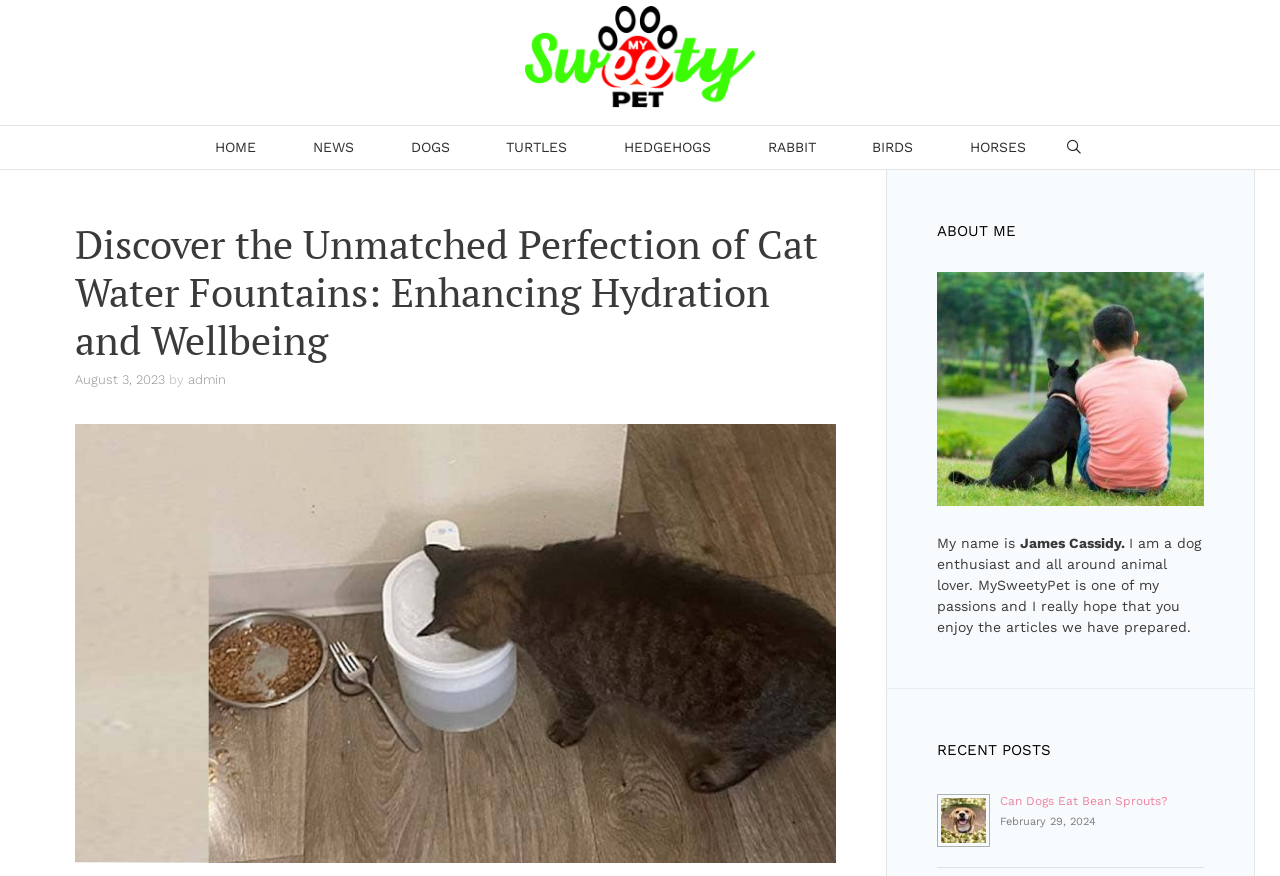What is the name of the website?
Please give a well-detailed answer to the question.

The name of the website can be found in the top-left corner of the webpage, where the logo 'My Sweety Pet' is displayed, along with a link to the homepage.